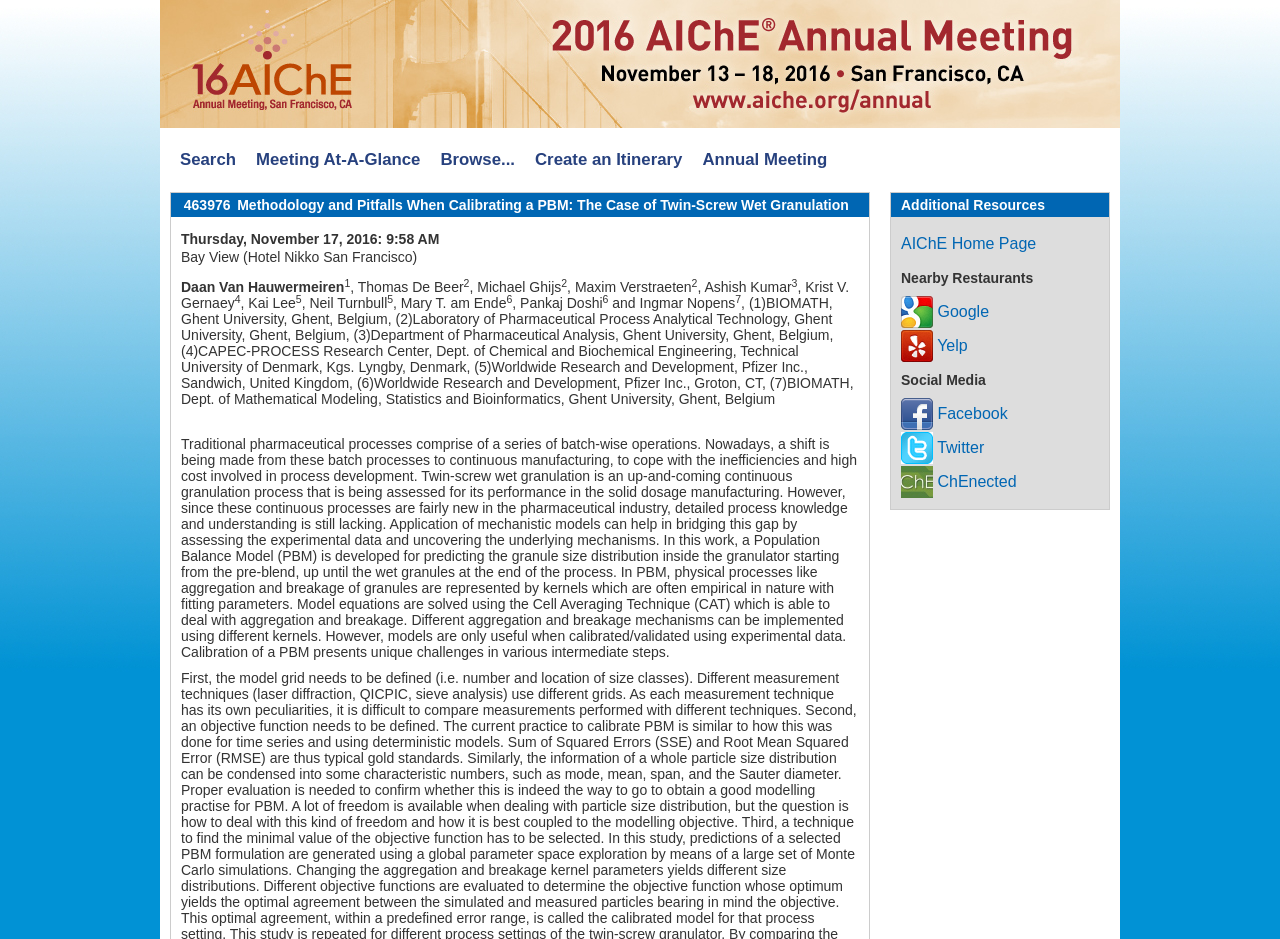Please provide the bounding box coordinates for the element that needs to be clicked to perform the following instruction: "Browse through the meeting content". The coordinates should be given as four float numbers between 0 and 1, i.e., [left, top, right, bottom].

[0.336, 0.152, 0.41, 0.188]